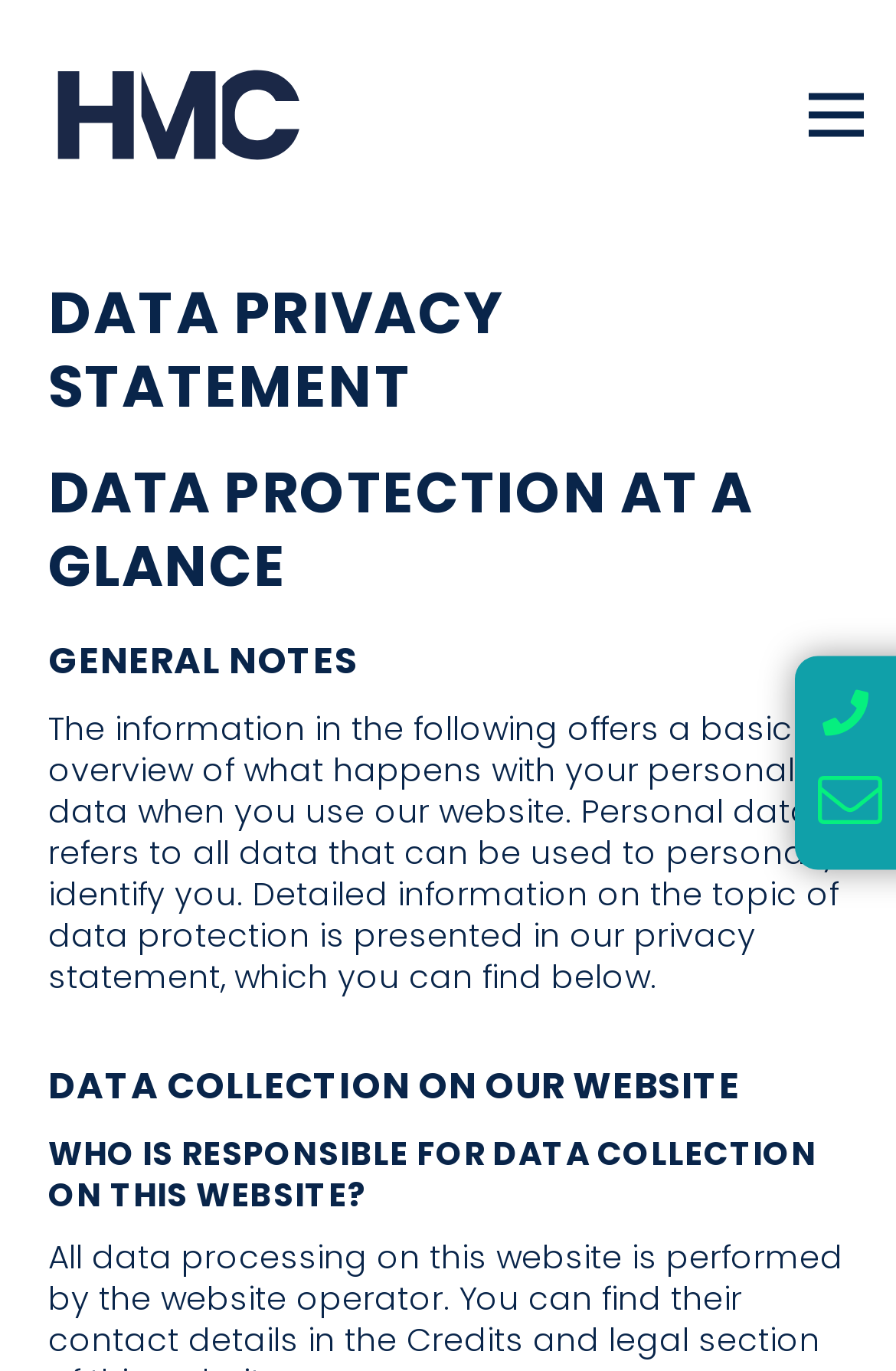How many headings are on this webpage?
Identify the answer in the screenshot and reply with a single word or phrase.

4